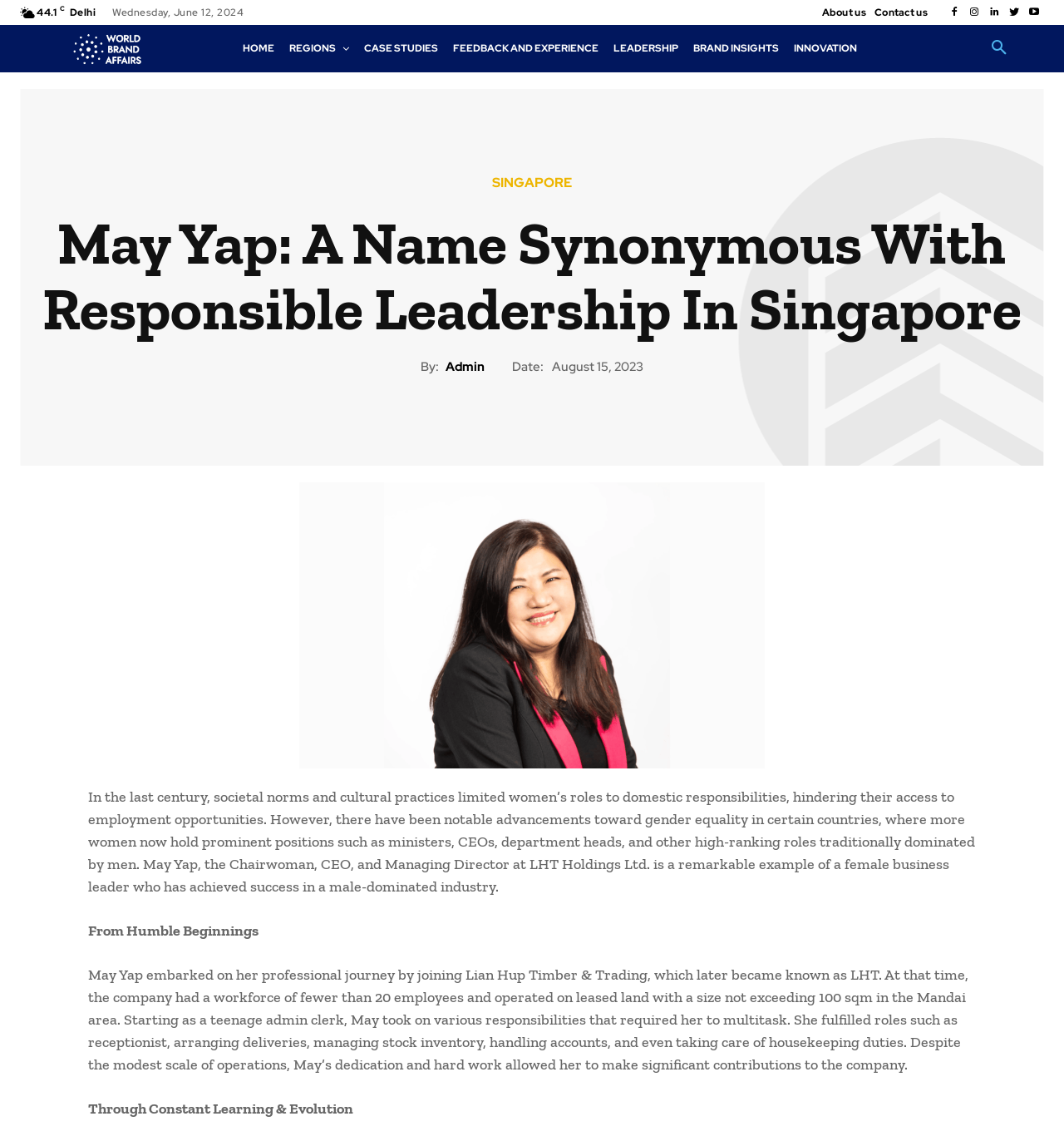Locate the bounding box coordinates of the element you need to click to accomplish the task described by this instruction: "Click the 'HOME' link".

[0.217, 0.024, 0.269, 0.061]